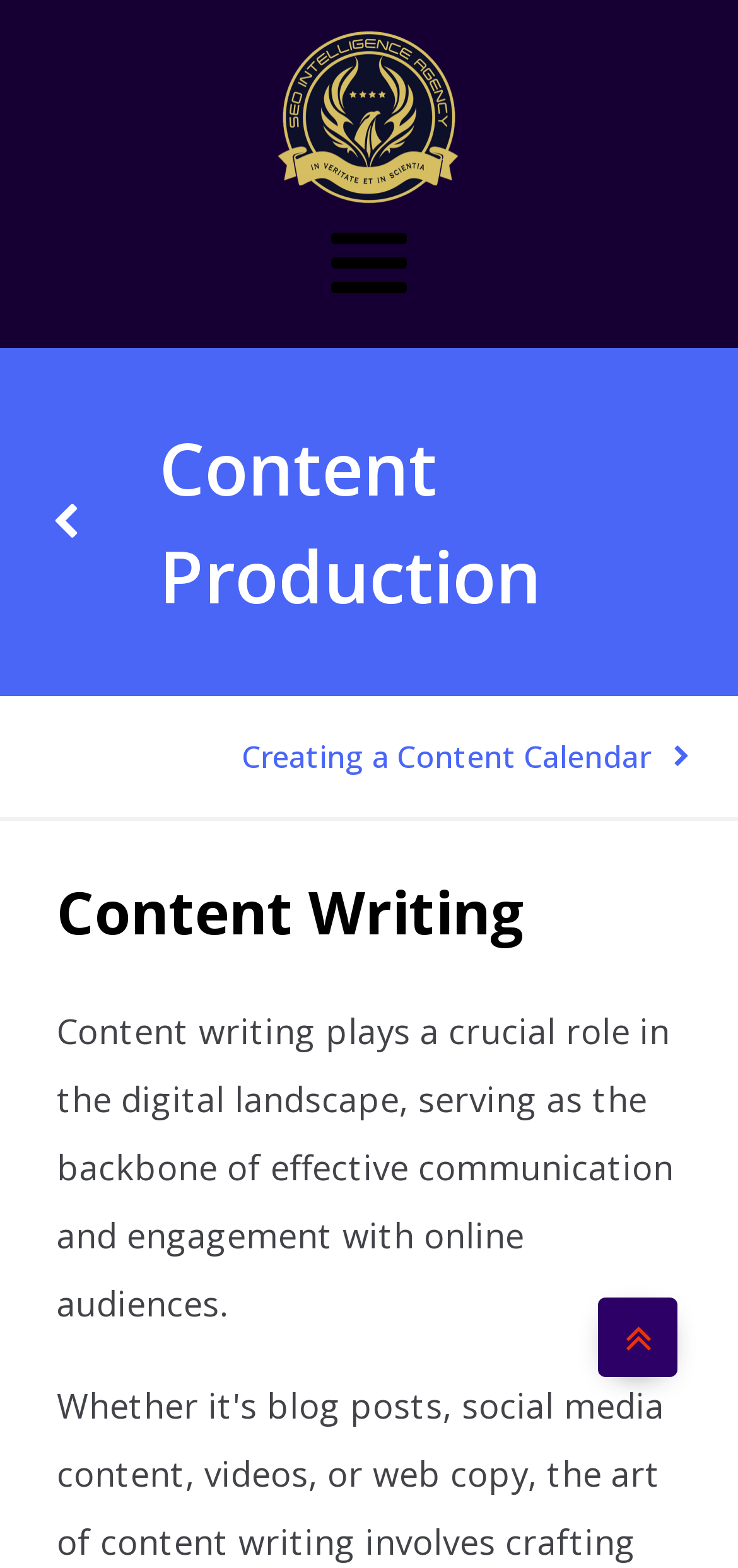What is the purpose of content writing?
Please provide a detailed answer to the question.

According to the webpage content, 'Content writing plays a crucial role in the digital landscape, serving as the backbone of effective communication and engagement with online audiences.' This suggests that the primary purpose of content writing is to facilitate effective communication and engagement with online audiences.